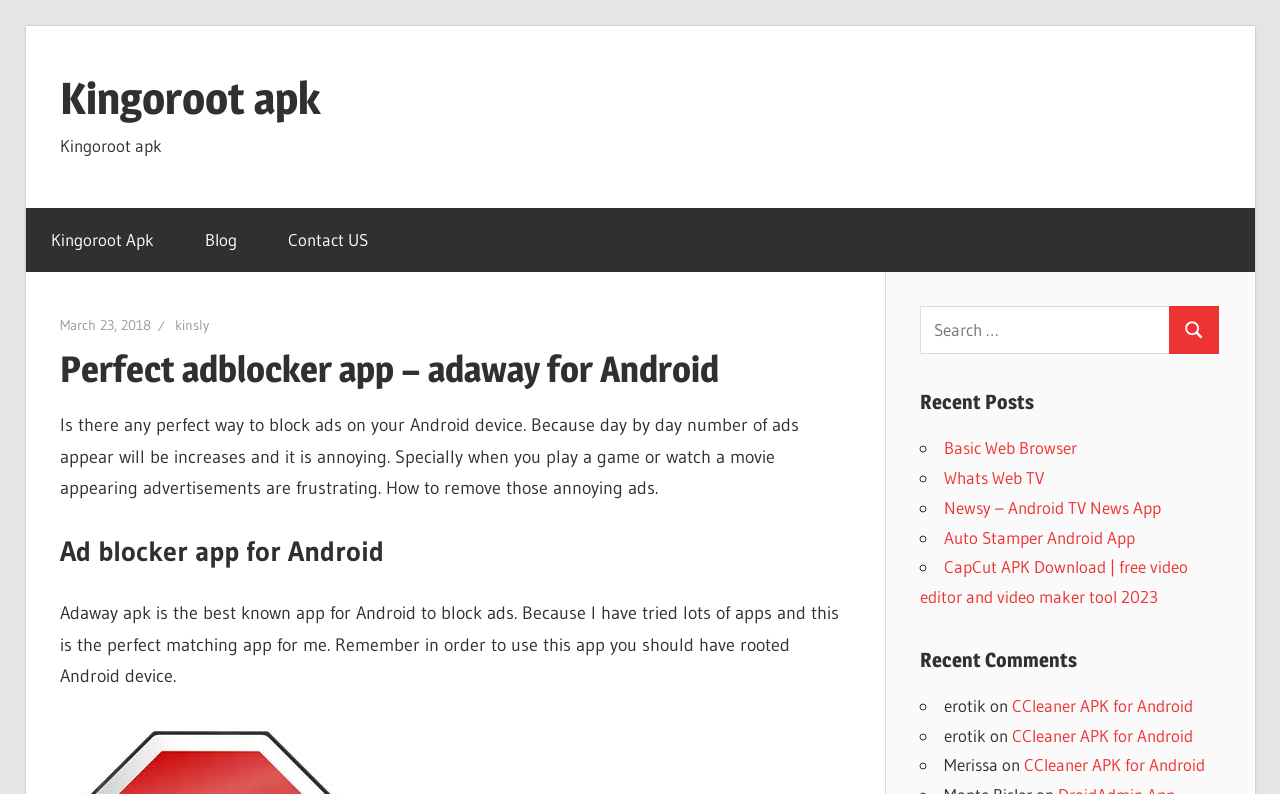How many recent posts are listed?
Please give a detailed answer to the question using the information shown in the image.

The answer can be found in the section with the heading 'Recent Posts'. There are 5 list items, each with a link to a different post, such as 'Basic Web Browser', 'Whats Web TV', and so on.